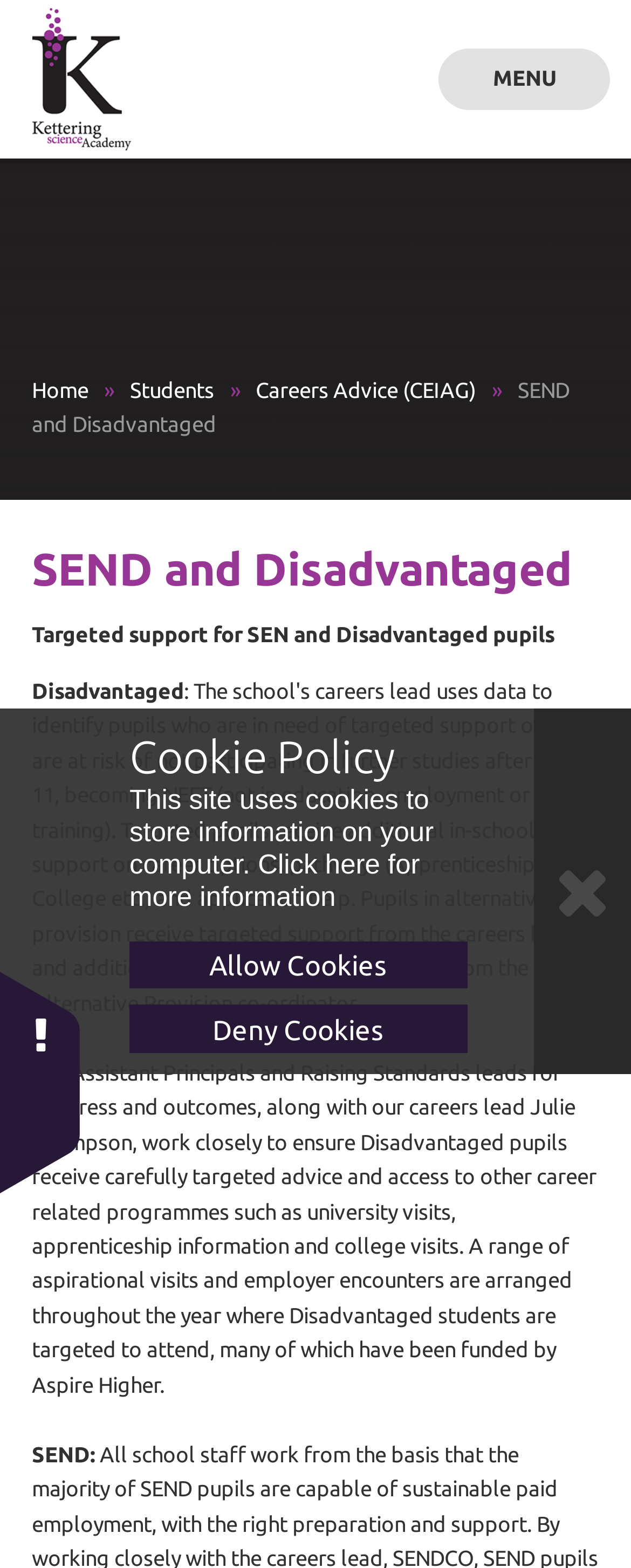What is the purpose of the button 'Allow Cookies'?
Use the information from the image to give a detailed answer to the question.

The purpose of the button 'Allow Cookies' can be inferred from its location in the cookie policy section and its text, which indicates that it allows cookies to be stored on the user's computer.